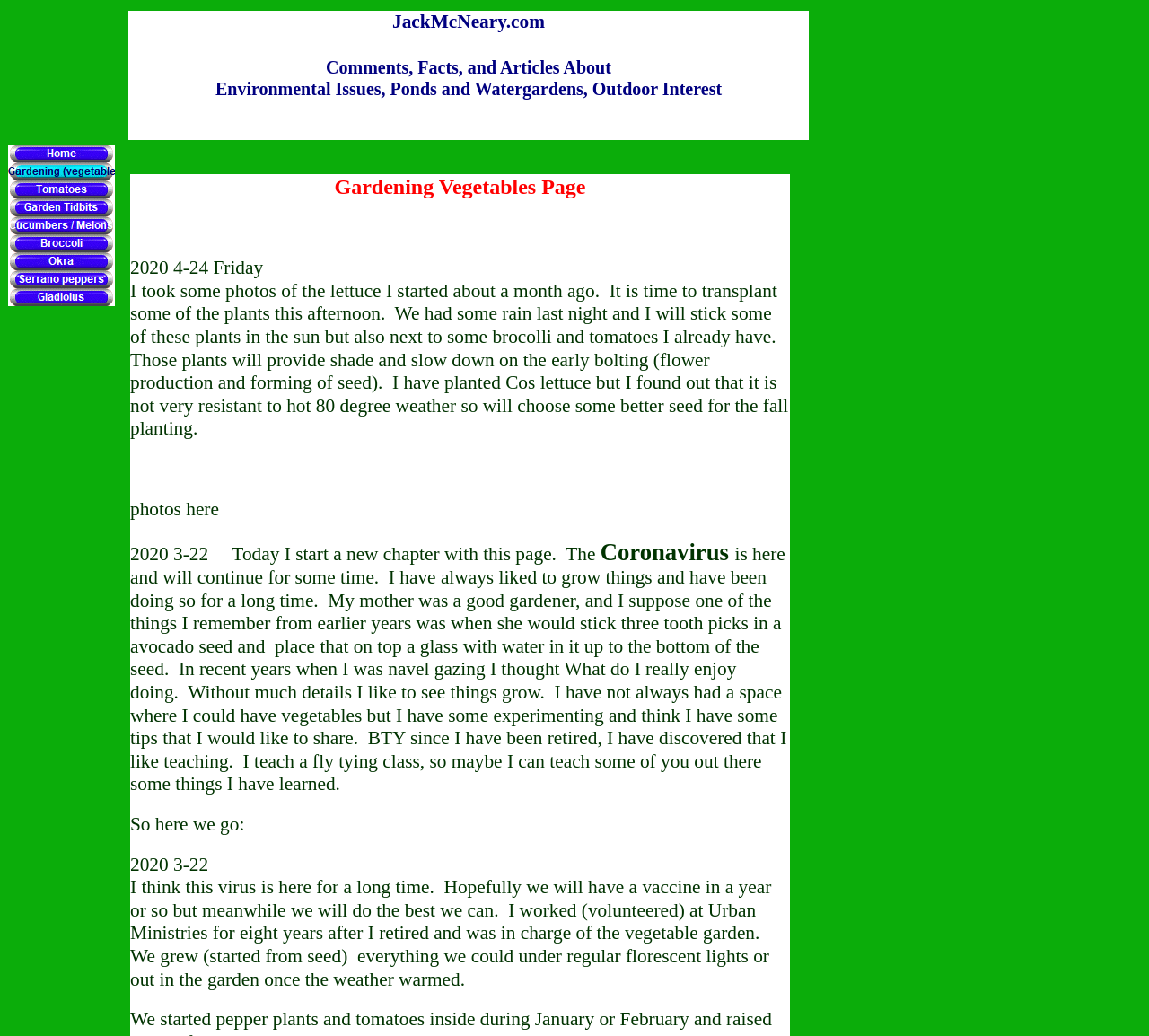Please mark the bounding box coordinates of the area that should be clicked to carry out the instruction: "Click on Home".

[0.007, 0.145, 0.1, 0.159]